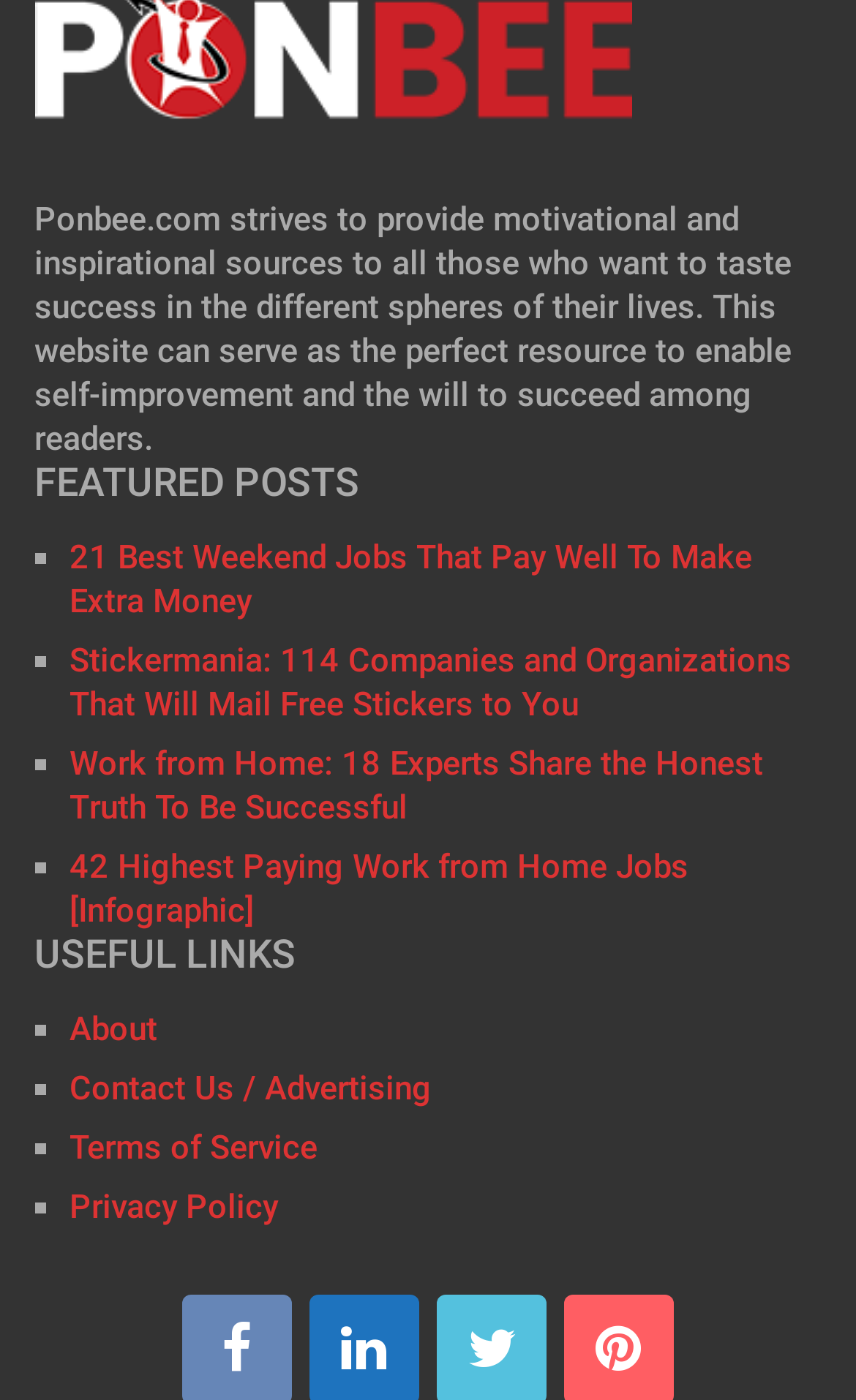What is the purpose of Ponbee.com?
Please look at the screenshot and answer using one word or phrase.

Provide motivational sources